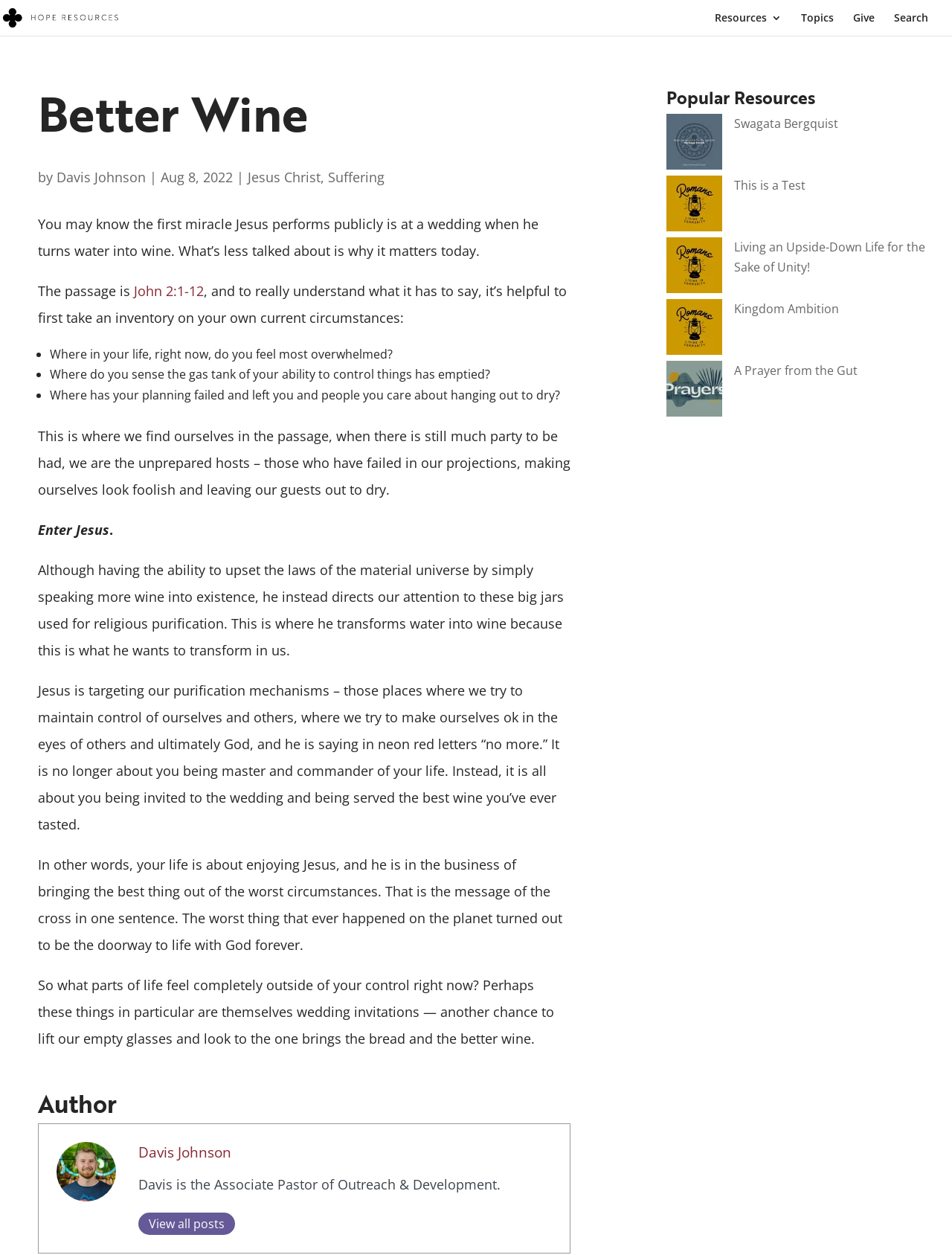Kindly provide the bounding box coordinates of the section you need to click on to fulfill the given instruction: "View all posts by Davis Johnson".

[0.145, 0.966, 0.247, 0.984]